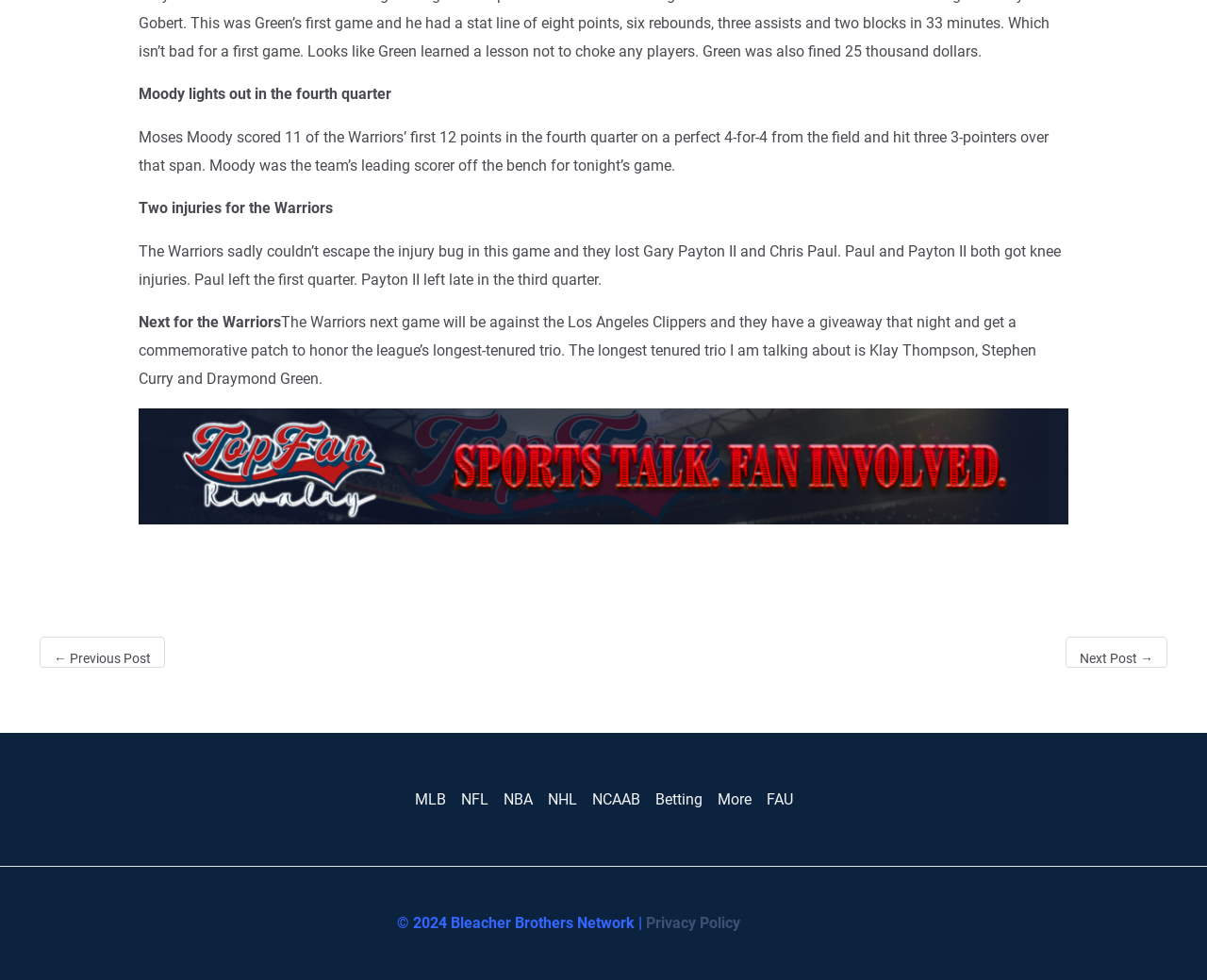Please find the bounding box coordinates of the element's region to be clicked to carry out this instruction: "Read the 'Privacy Policy'".

[0.535, 0.933, 0.613, 0.951]